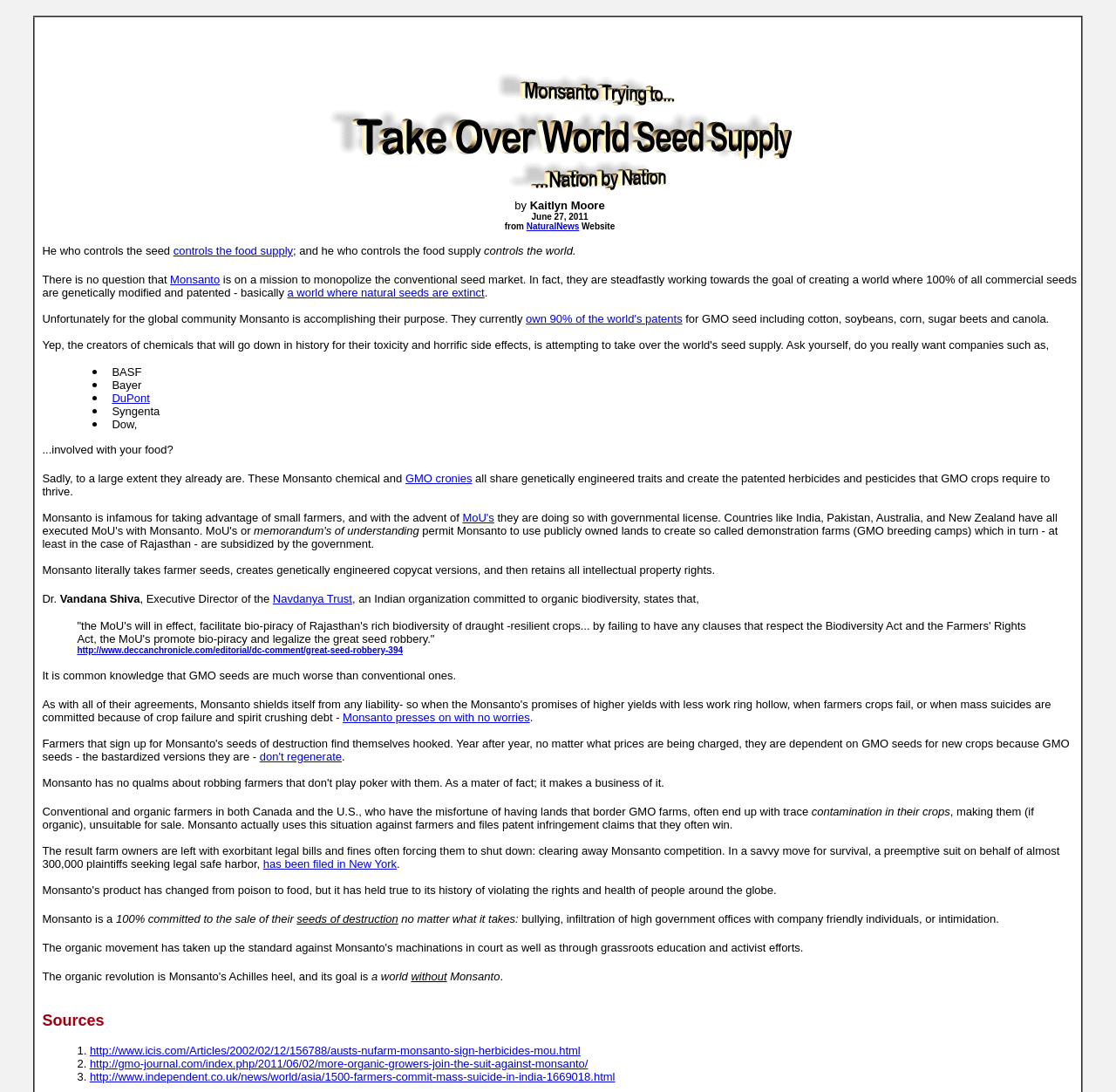Please specify the bounding box coordinates of the area that should be clicked to accomplish the following instruction: "learn more about GMO cronies". The coordinates should consist of four float numbers between 0 and 1, i.e., [left, top, right, bottom].

[0.363, 0.432, 0.423, 0.444]